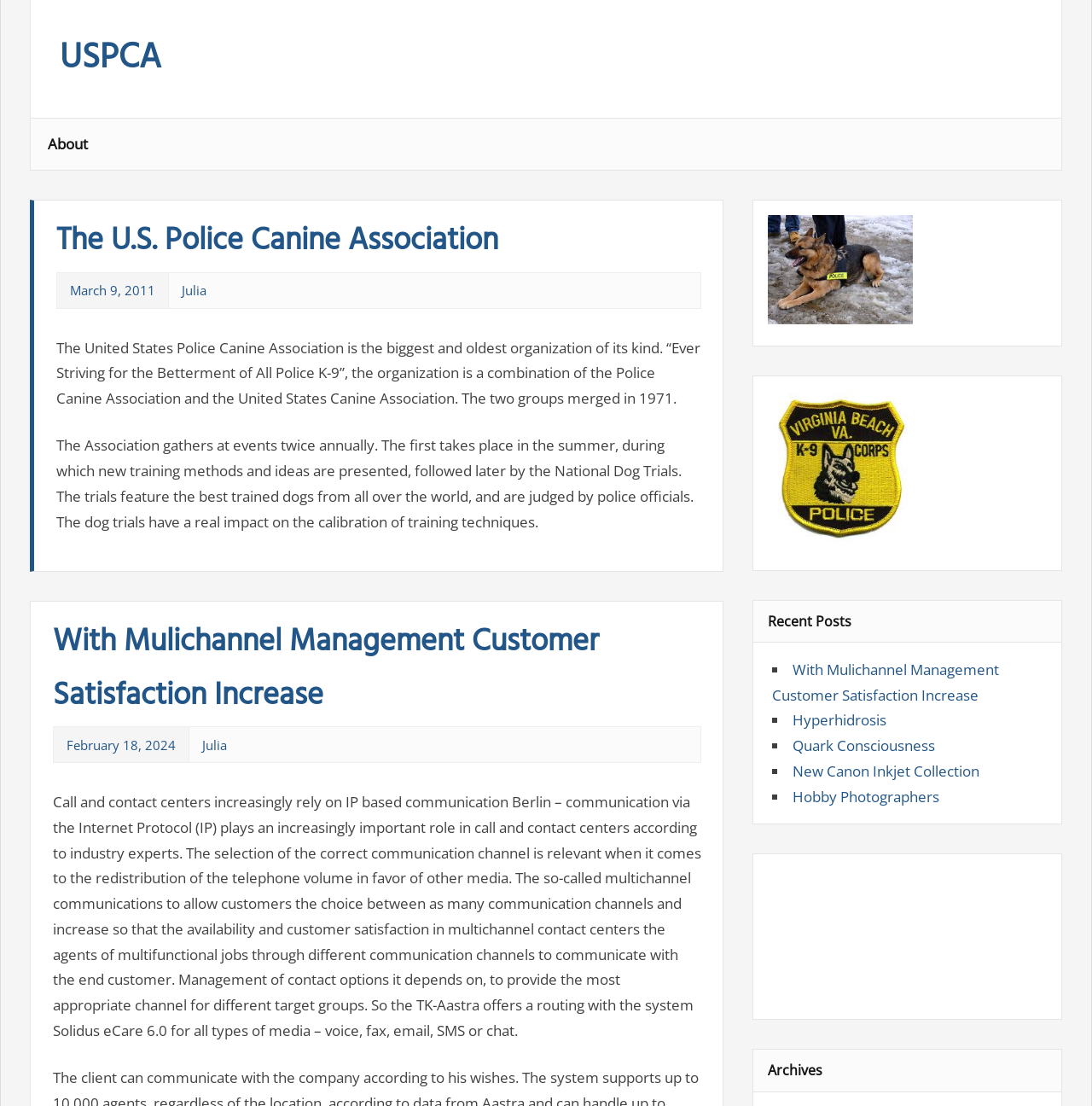Provide a short answer to the following question with just one word or phrase: How many recent posts are listed?

5